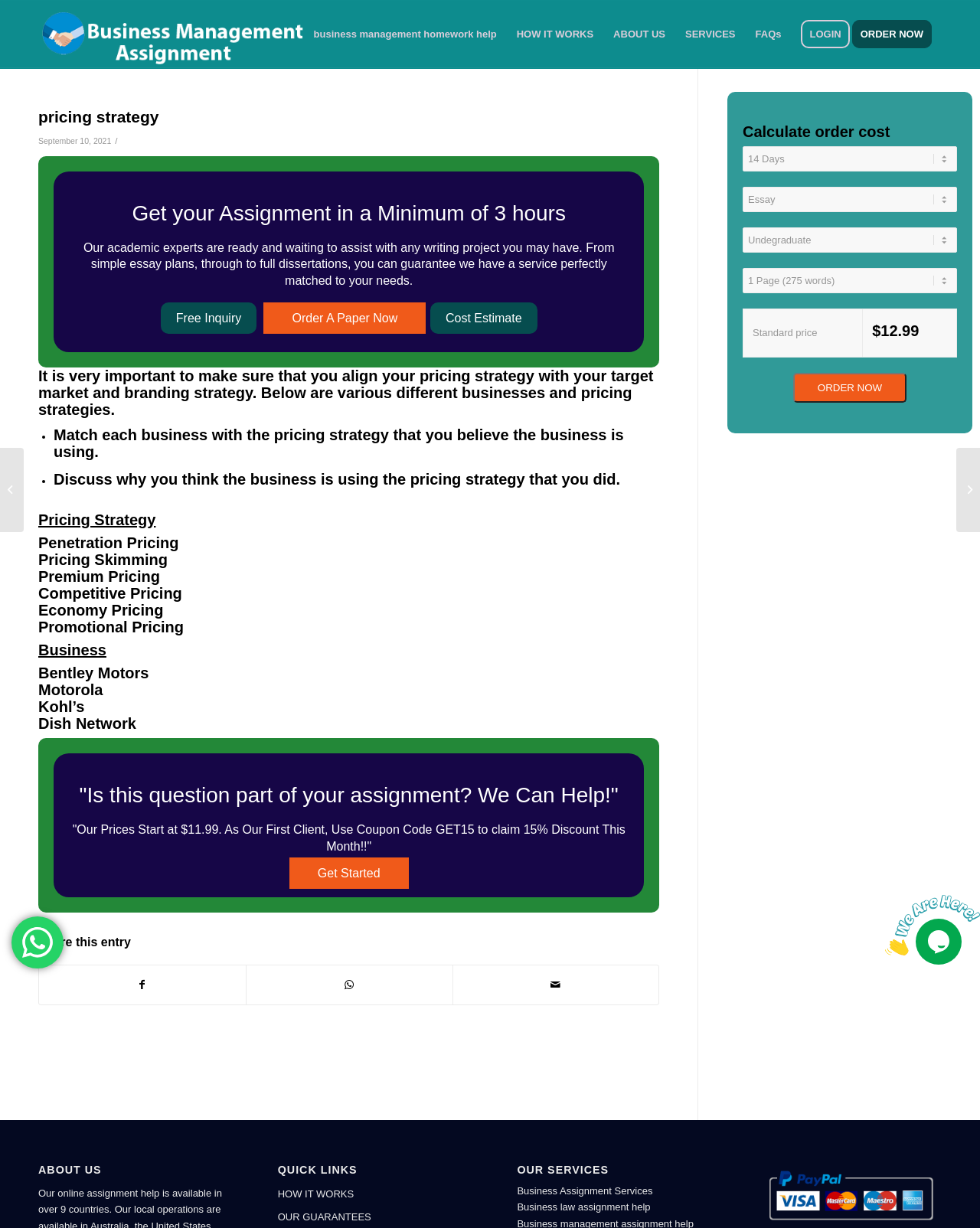Find the bounding box coordinates of the clickable region needed to perform the following instruction: "Order A Paper Now". The coordinates should be provided as four float numbers between 0 and 1, i.e., [left, top, right, bottom].

[0.269, 0.246, 0.435, 0.272]